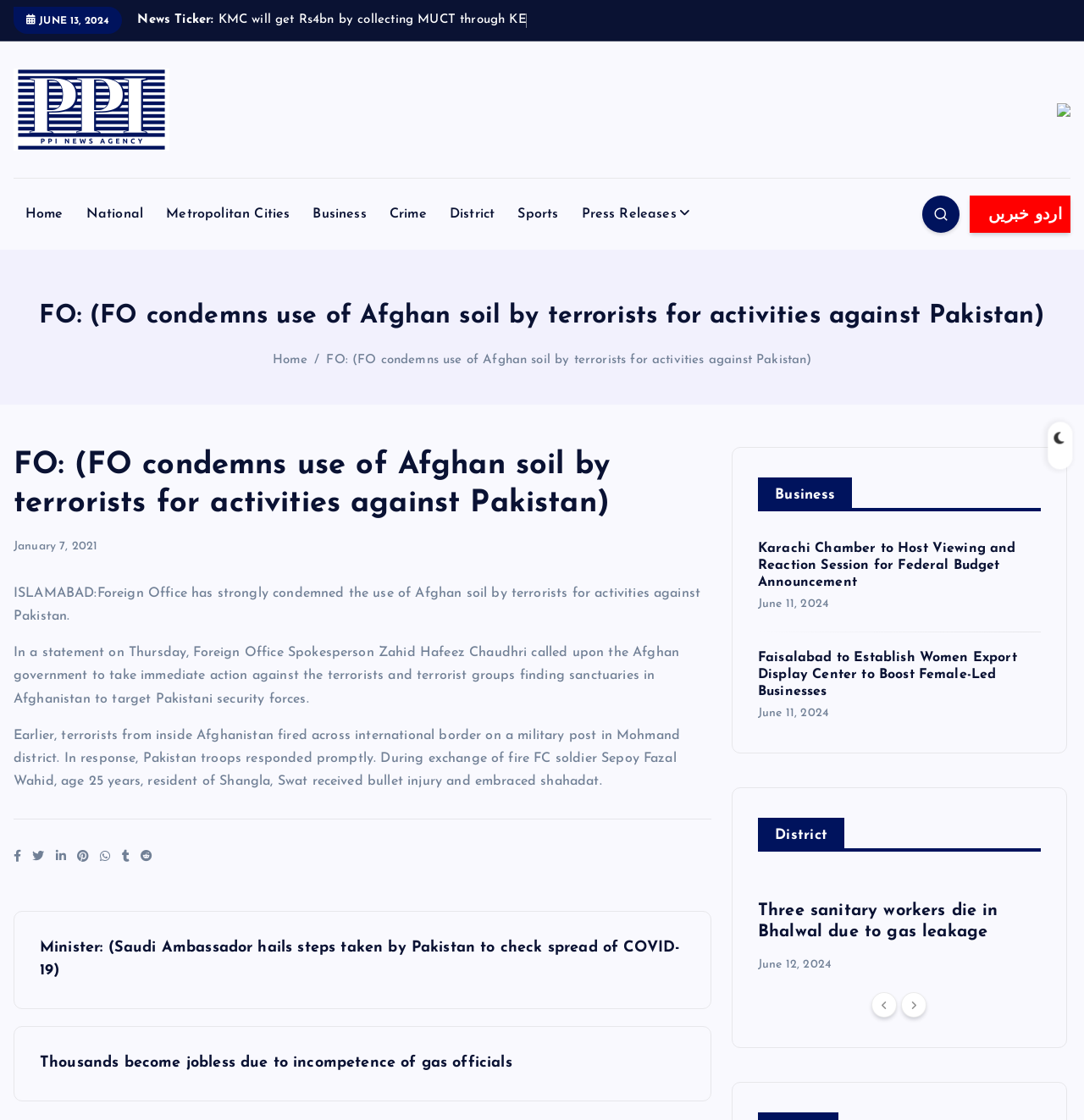Determine which piece of text is the heading of the webpage and provide it.

FO: (FO condemns use of Afghan soil by terrorists for activities against Pakistan)